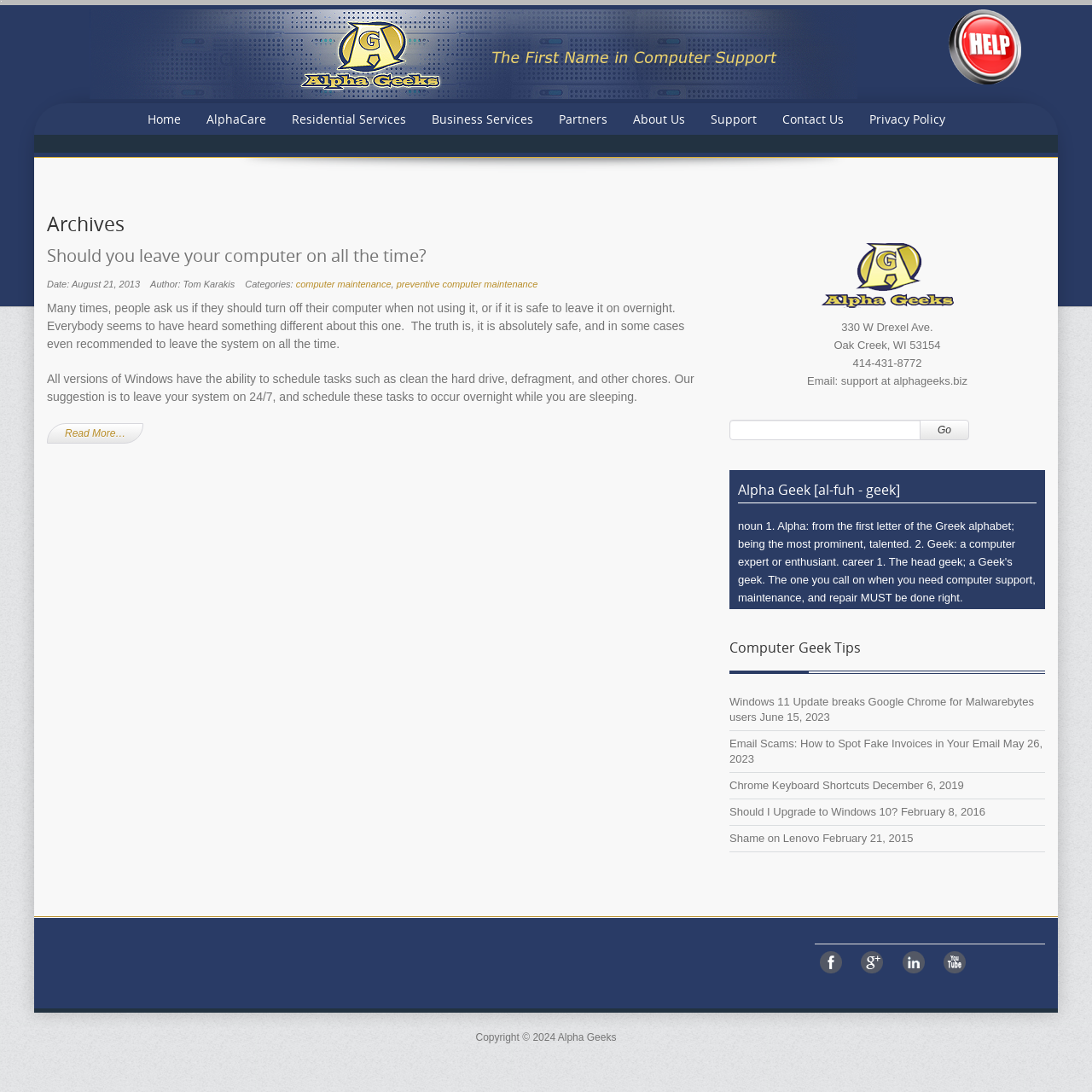Pinpoint the bounding box coordinates for the area that should be clicked to perform the following instruction: "Read more about 'Should you leave your computer on all the time?'".

[0.059, 0.391, 0.115, 0.402]